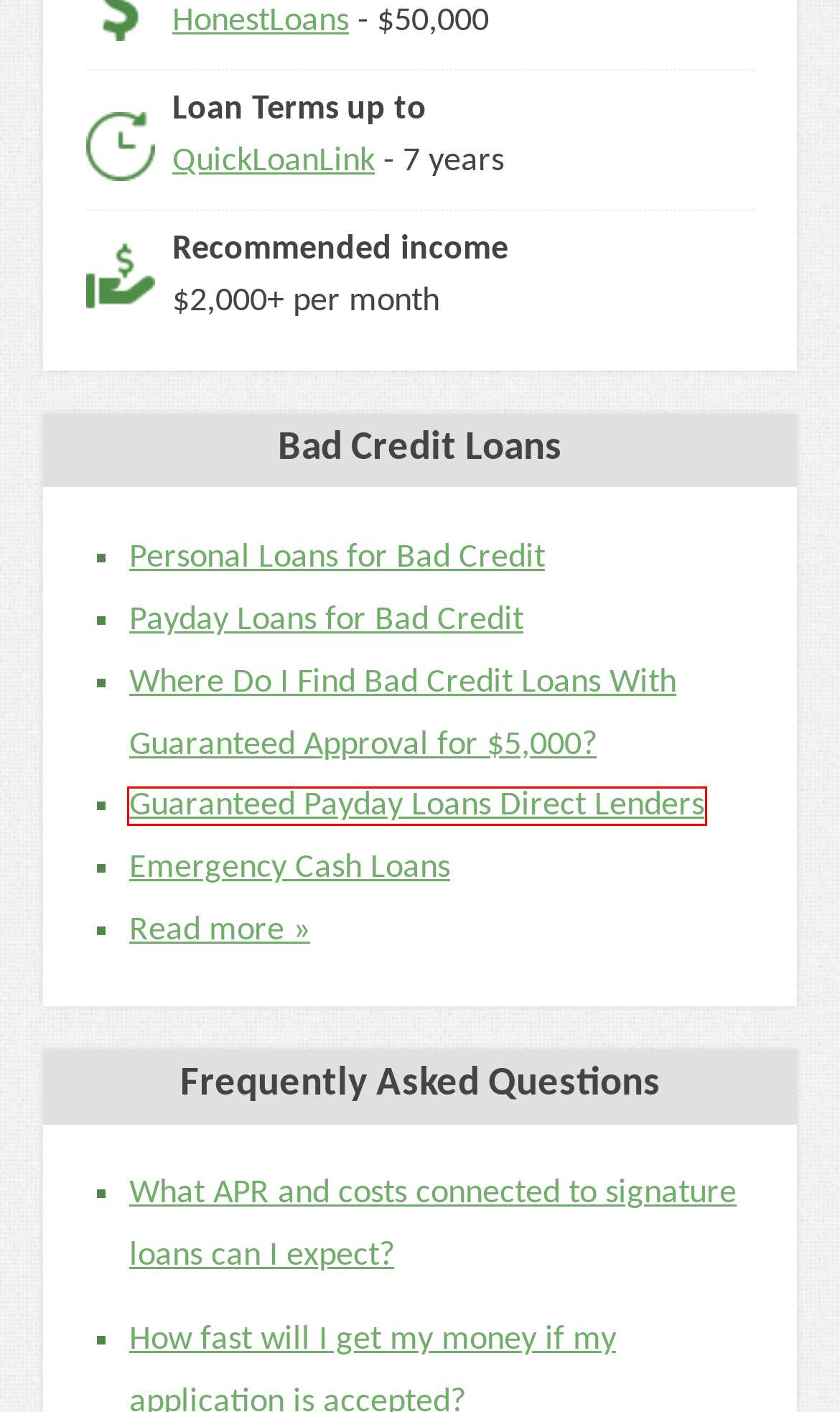Given a screenshot of a webpage featuring a red bounding box, identify the best matching webpage description for the new page after the element within the red box is clicked. Here are the options:
A. Best Emergency Cash Loans - 2024
B. Bad Credit Loans
C. Privacy Policy
D. Terms & Conditions
E. Best Guaranteed Payday Loans Direct Lenders - 2024
F. F.A.Q - Frequently Asked Questions
G. Best Payday Loan With Bad Credit - 2024
H. 3 Best Bad Credit Personal Loans Guaranteed Approval $5000

E